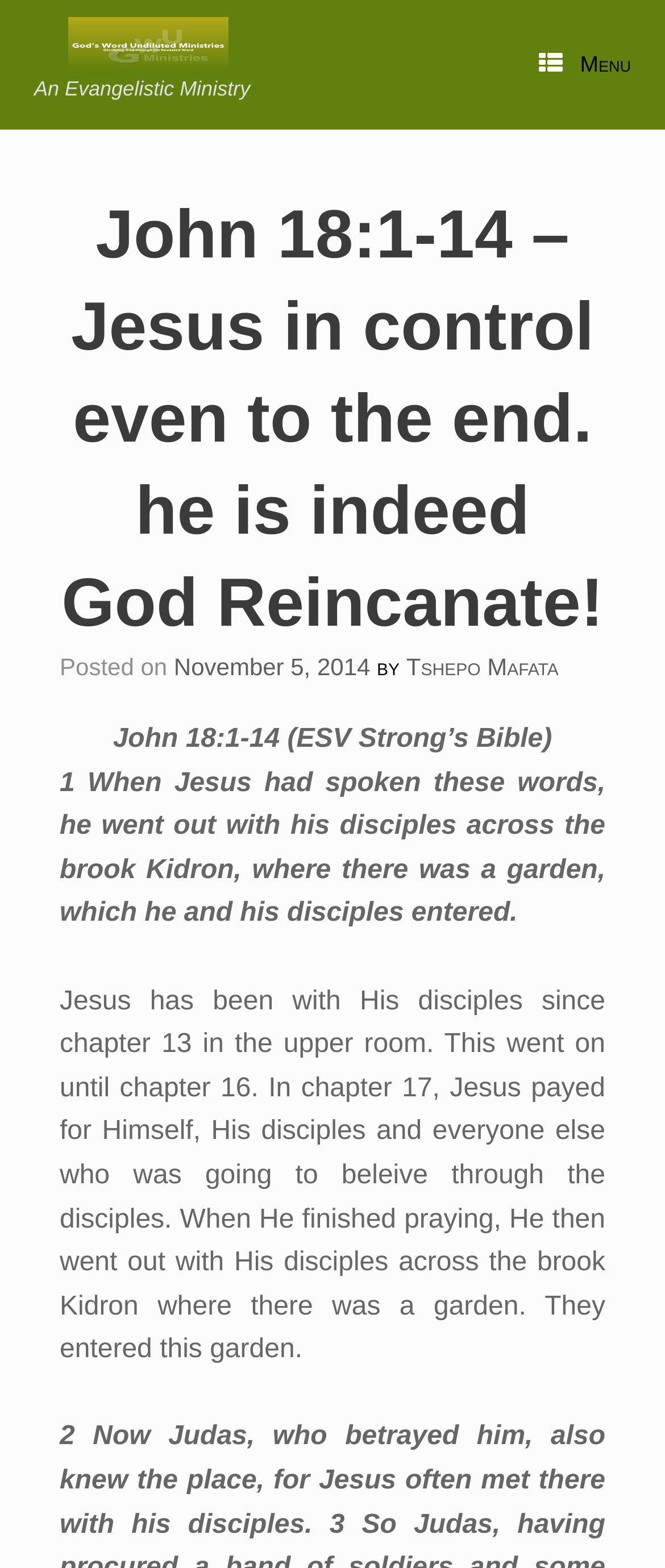Please locate and generate the primary heading on this webpage.

John 18:1-14 – Jesus in control even to the end. he is indeed God Reincanate!